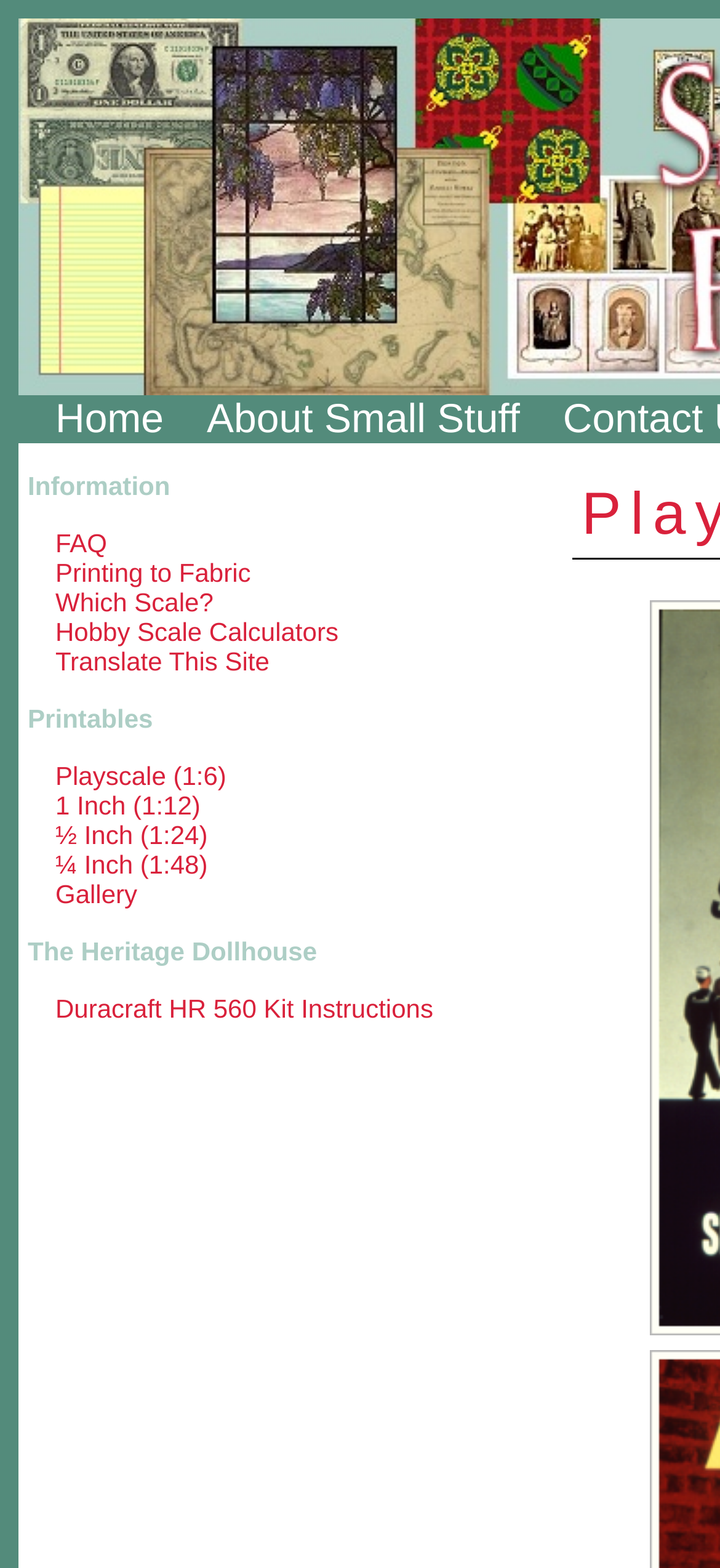Respond with a single word or phrase to the following question: How many links are available under the 'Information' heading?

6